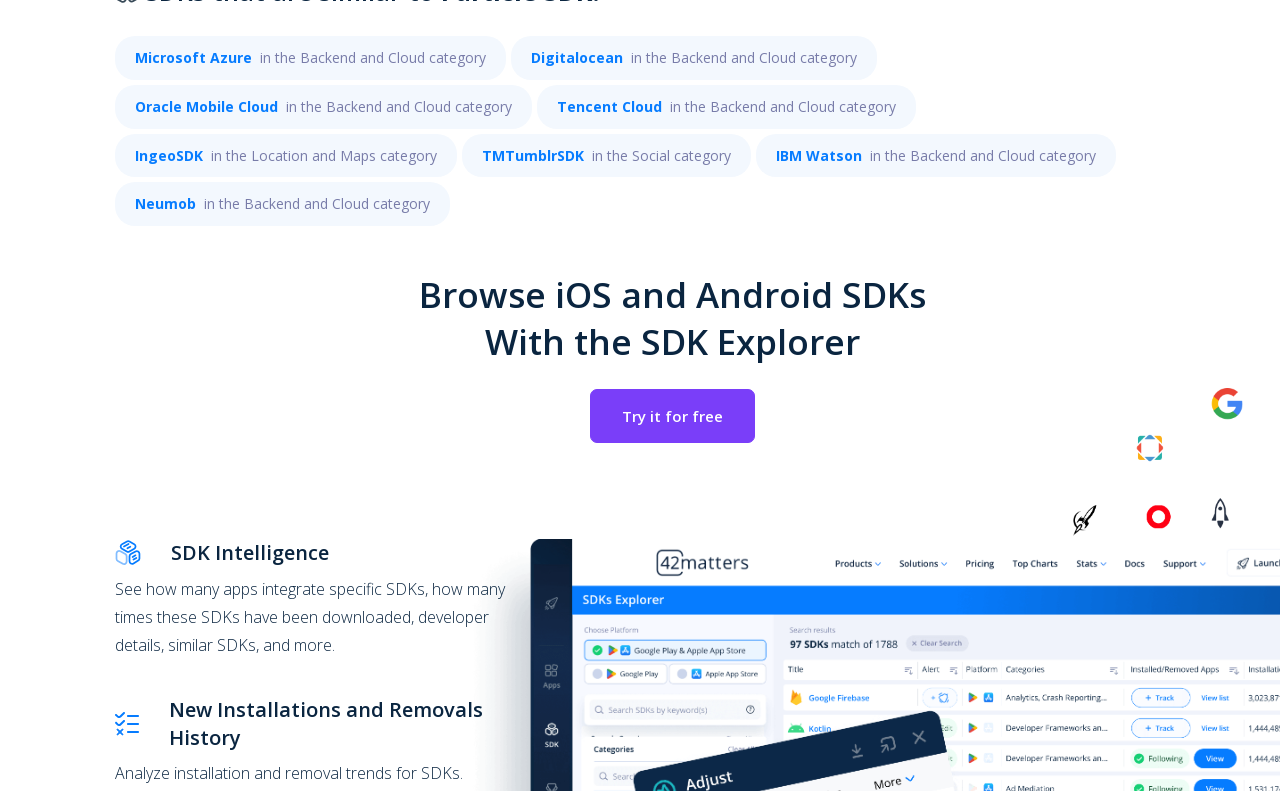Can you find the bounding box coordinates for the element that needs to be clicked to execute this instruction: "Click on Oracle Mobile Cloud"? The coordinates should be given as four float numbers between 0 and 1, i.e., [left, top, right, bottom].

[0.105, 0.122, 0.217, 0.146]